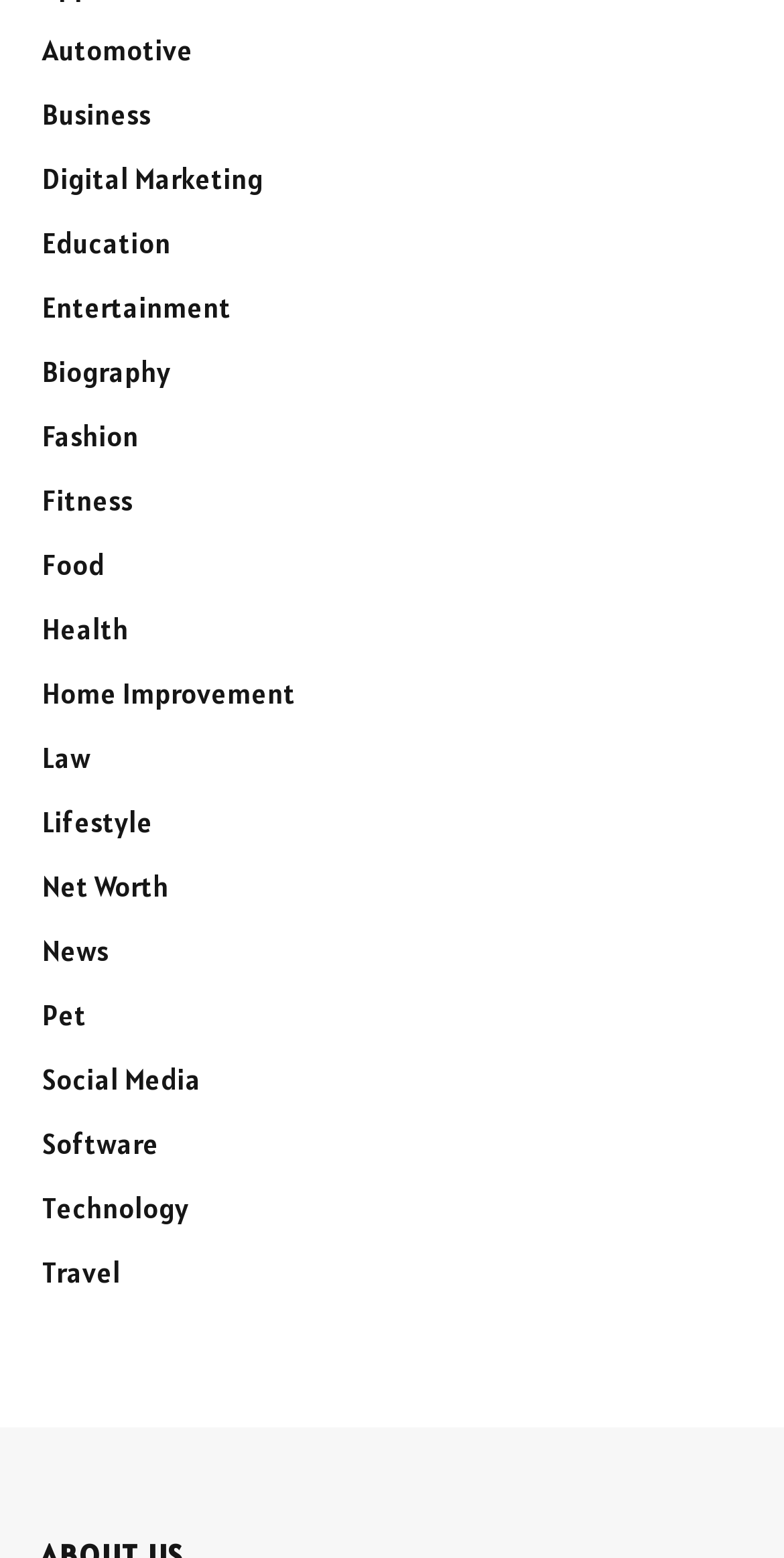Please provide the bounding box coordinates in the format (top-left x, top-left y, bottom-right x, bottom-right y). Remember, all values are floating point numbers between 0 and 1. What is the bounding box coordinate of the region described as: Digital Marketing

[0.054, 0.103, 0.336, 0.126]